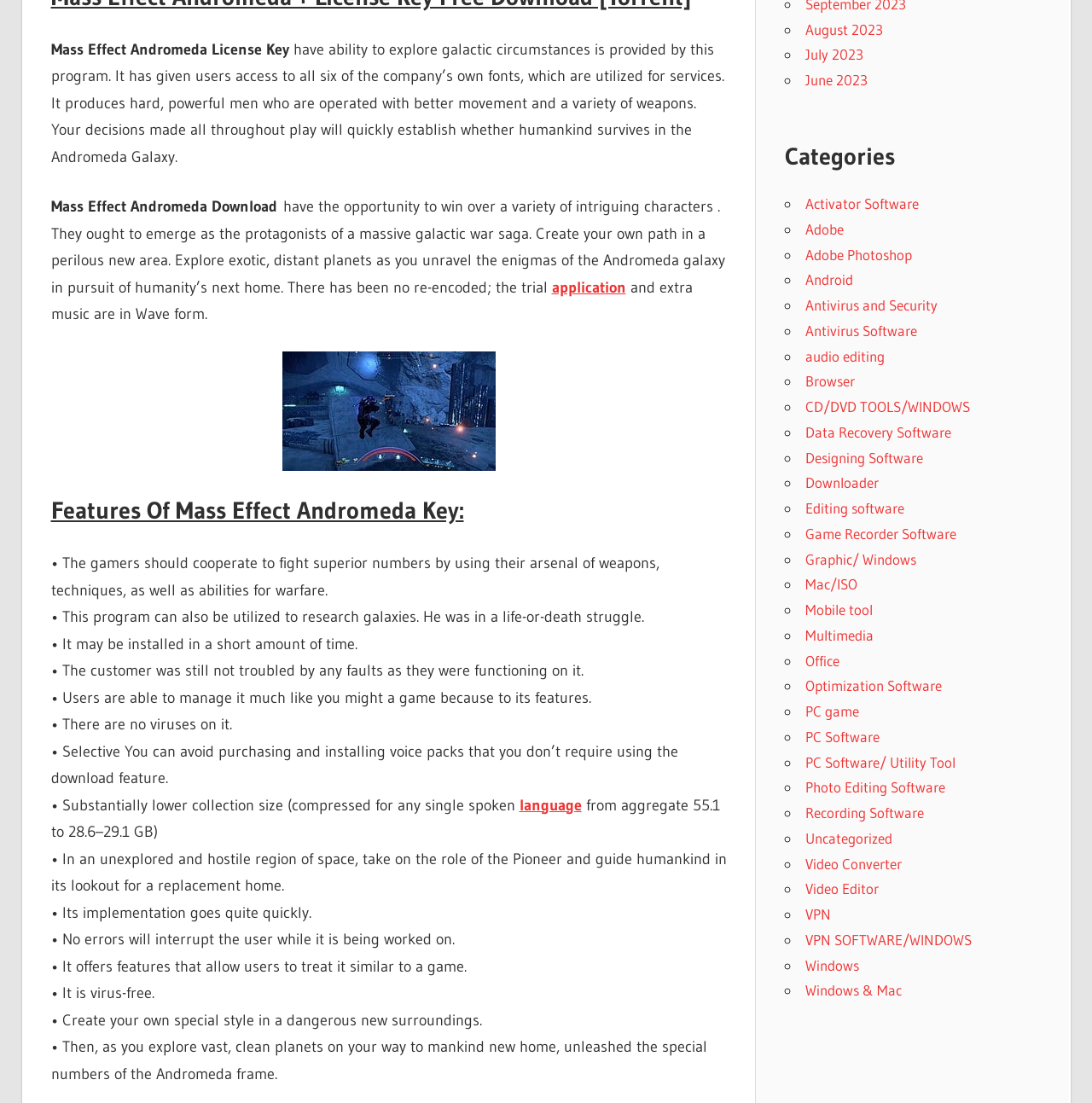How long does it take to install the program?
Using the details shown in the screenshot, provide a comprehensive answer to the question.

The webpage mentions that 'It may be installed in a short amount of time', indicating that the installation process is quick.